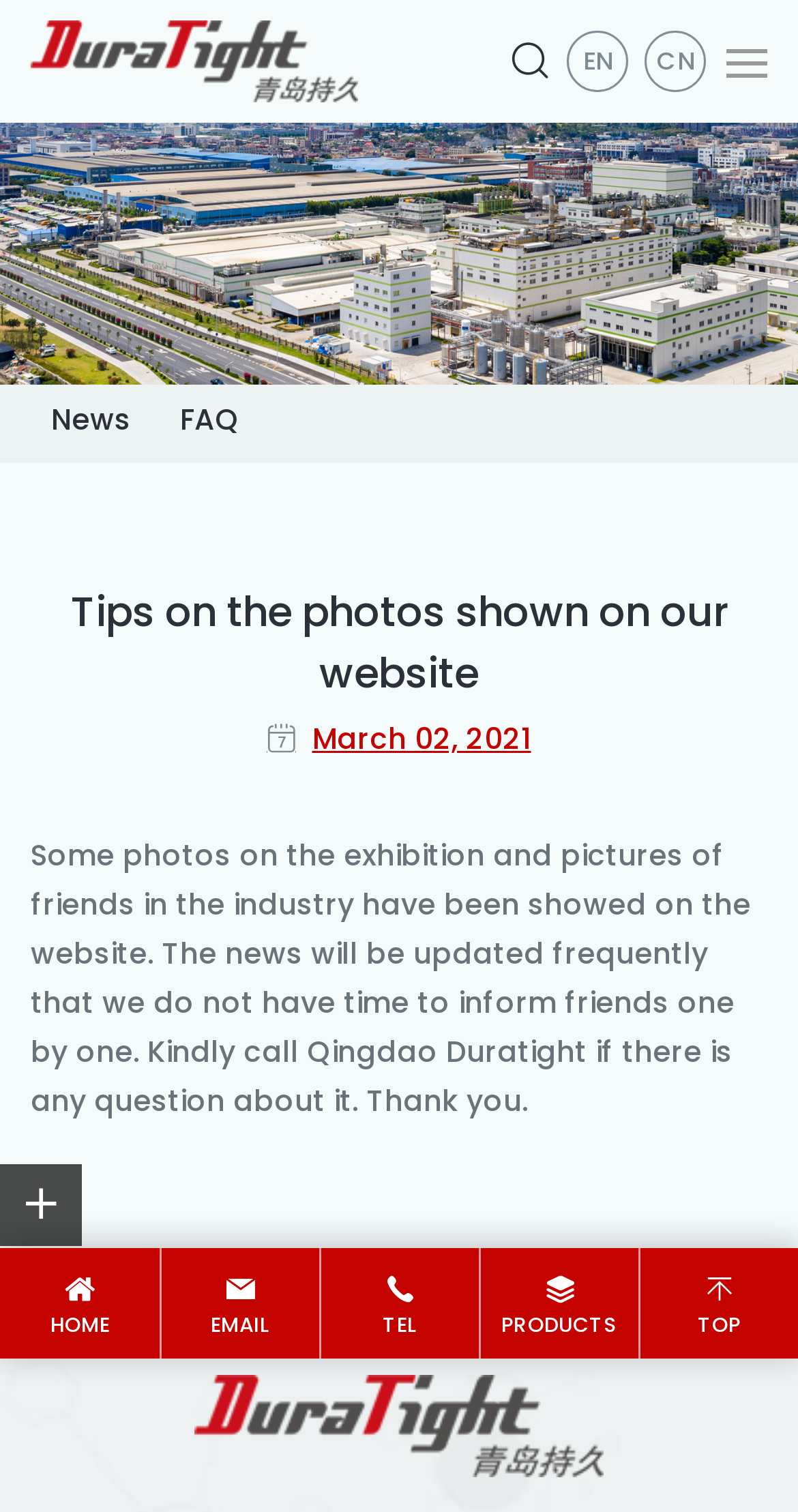Respond to the question below with a single word or phrase: What is the date of the news?

March 02, 2021